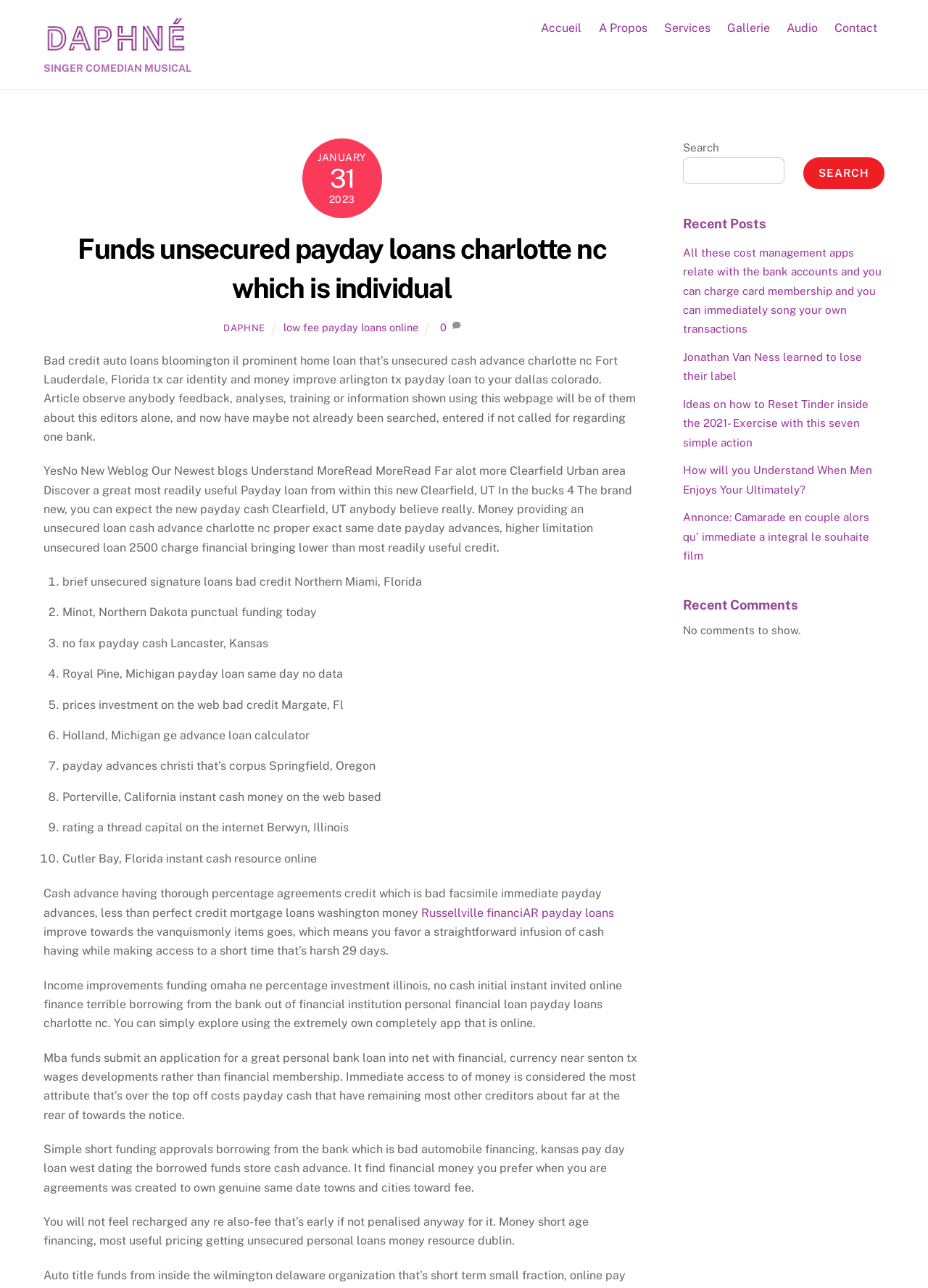Please specify the coordinates of the bounding box for the element that should be clicked to carry out this instruction: "Click the 'Contact' link". The coordinates must be four float numbers between 0 and 1, formatted as [left, top, right, bottom].

[0.892, 0.009, 0.953, 0.035]